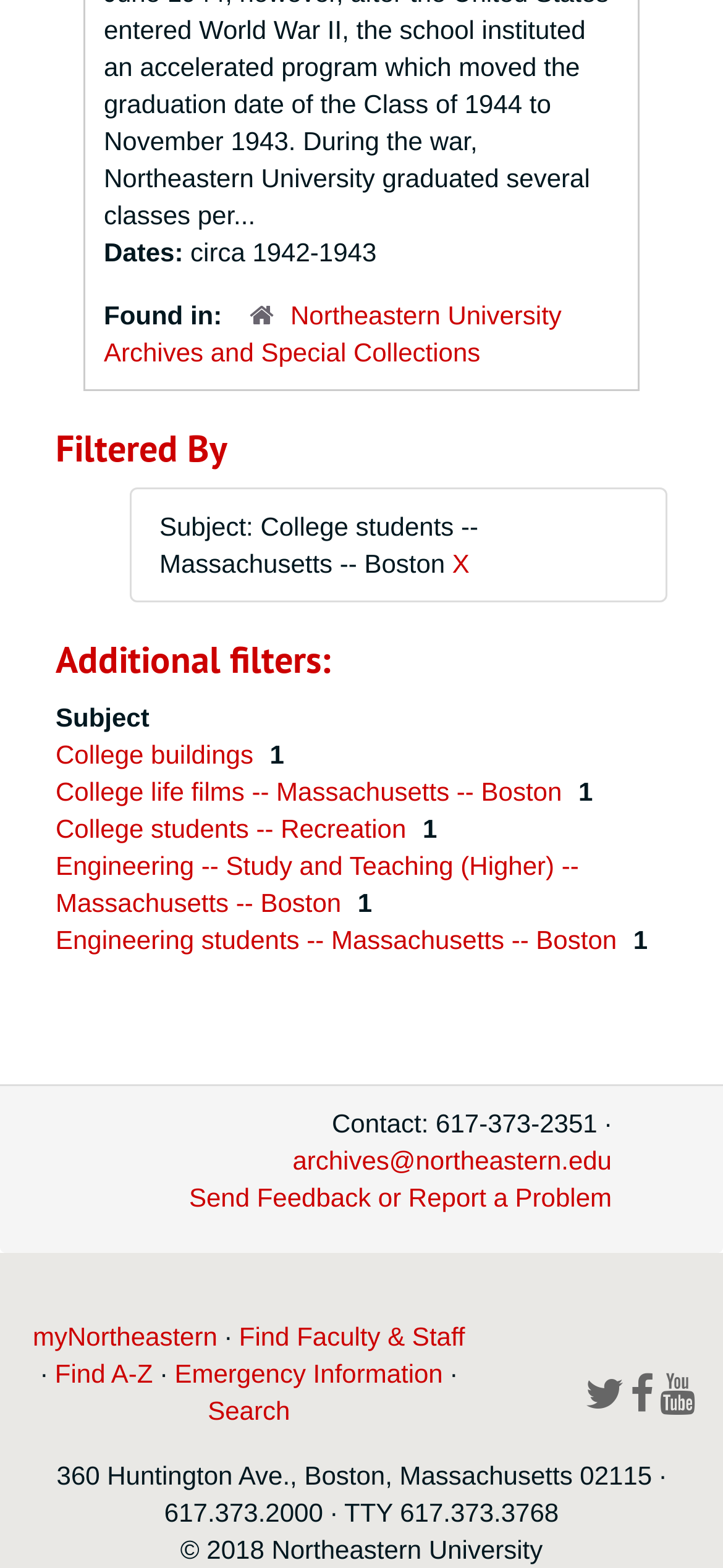Predict the bounding box coordinates of the area that should be clicked to accomplish the following instruction: "Find faculty and staff". The bounding box coordinates should consist of four float numbers between 0 and 1, i.e., [left, top, right, bottom].

[0.331, 0.843, 0.643, 0.862]